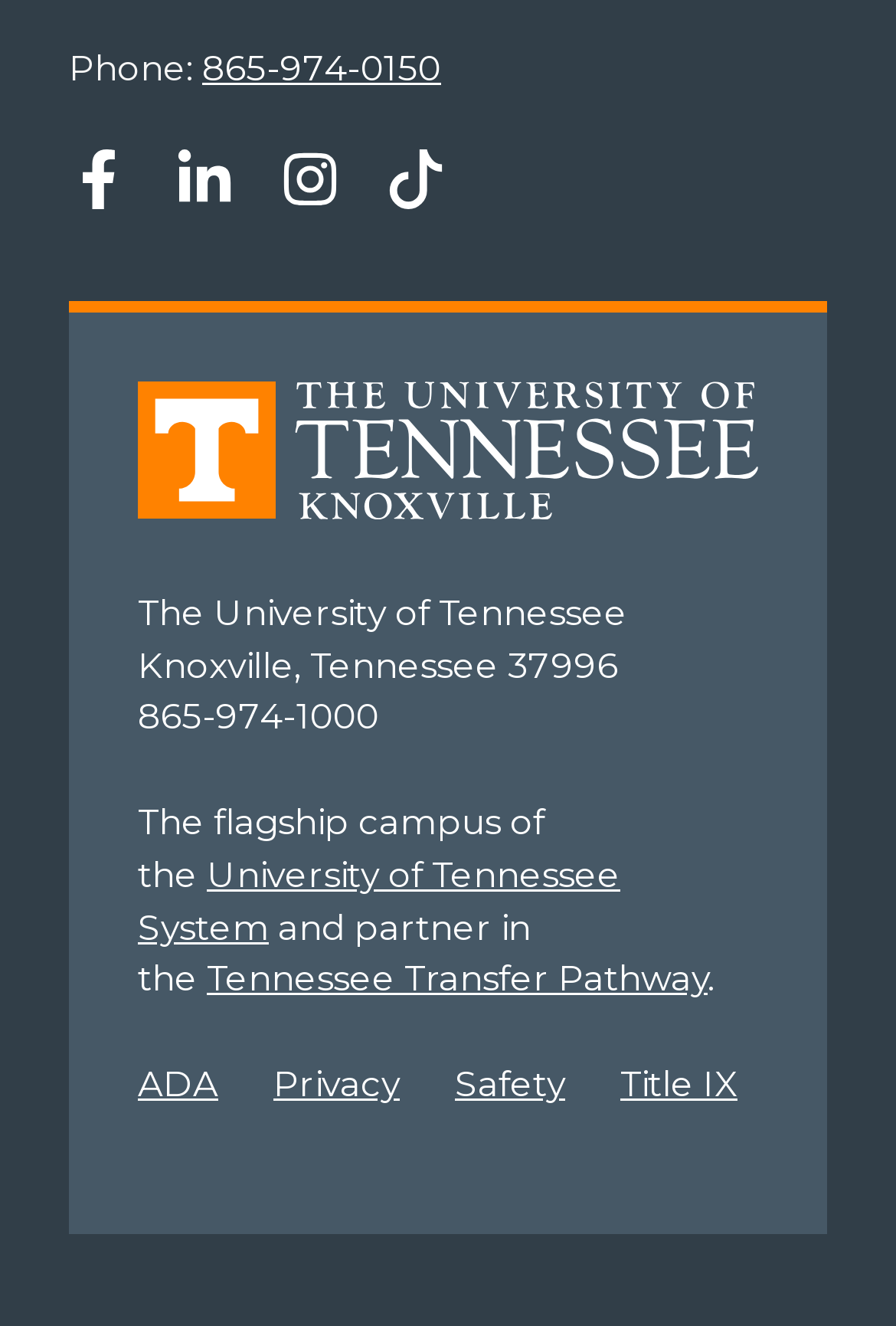Give a short answer to this question using one word or a phrase:
What is the name of the university?

The University of Tennessee